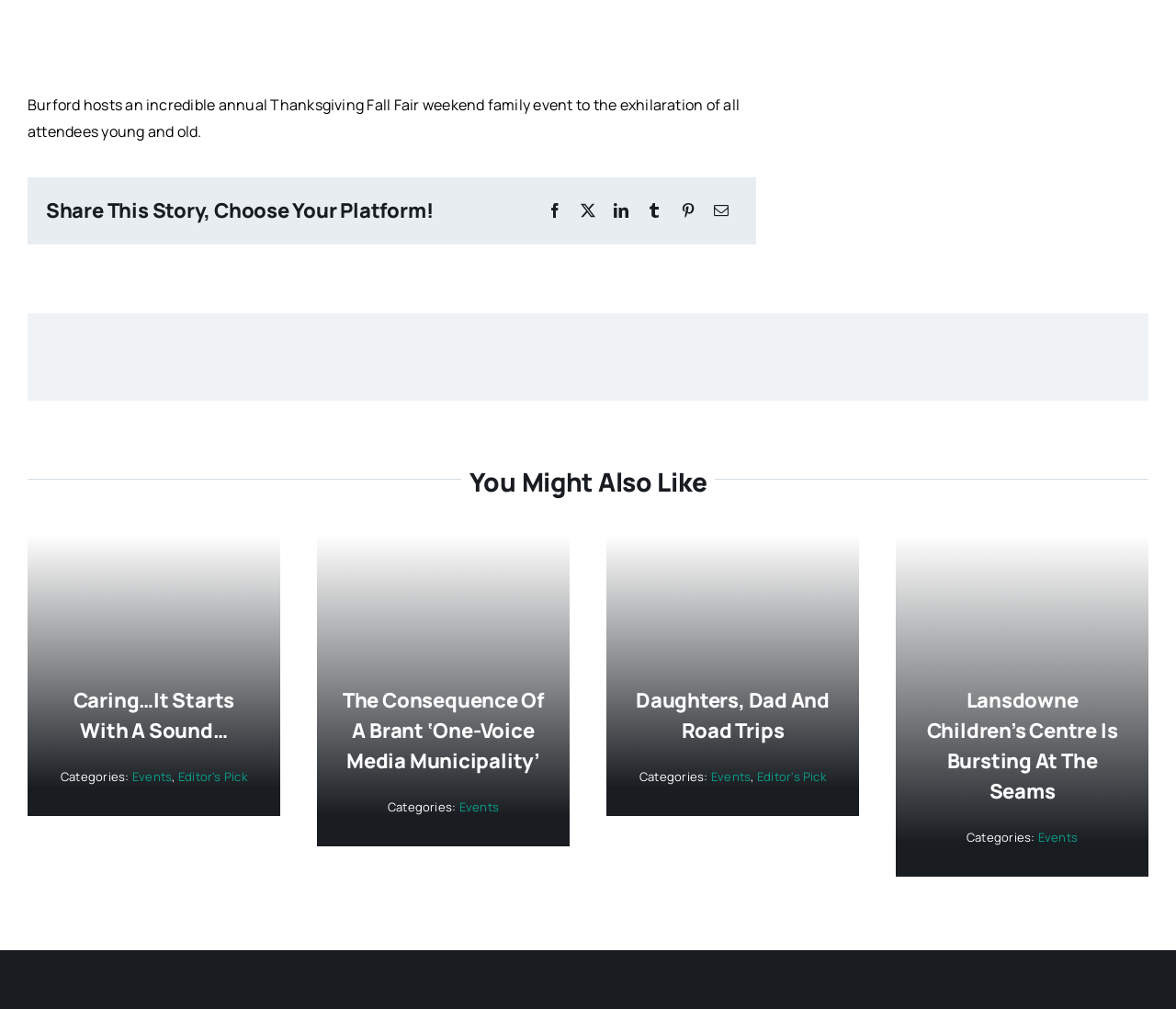Determine the bounding box of the UI component based on this description: "aria-label="Facebook"". The bounding box coordinates should be four float values between 0 and 1, i.e., [left, top, right, bottom].

[0.457, 0.196, 0.486, 0.222]